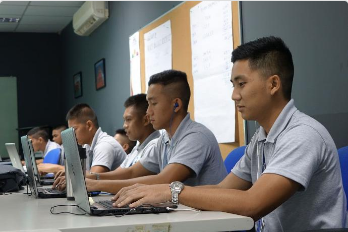What is displayed on the bulletin board?
Please provide a comprehensive and detailed answer to the question.

According to the caption, the classroom setting has some educational materials displayed in the background, including papers affixed to a bulletin board.